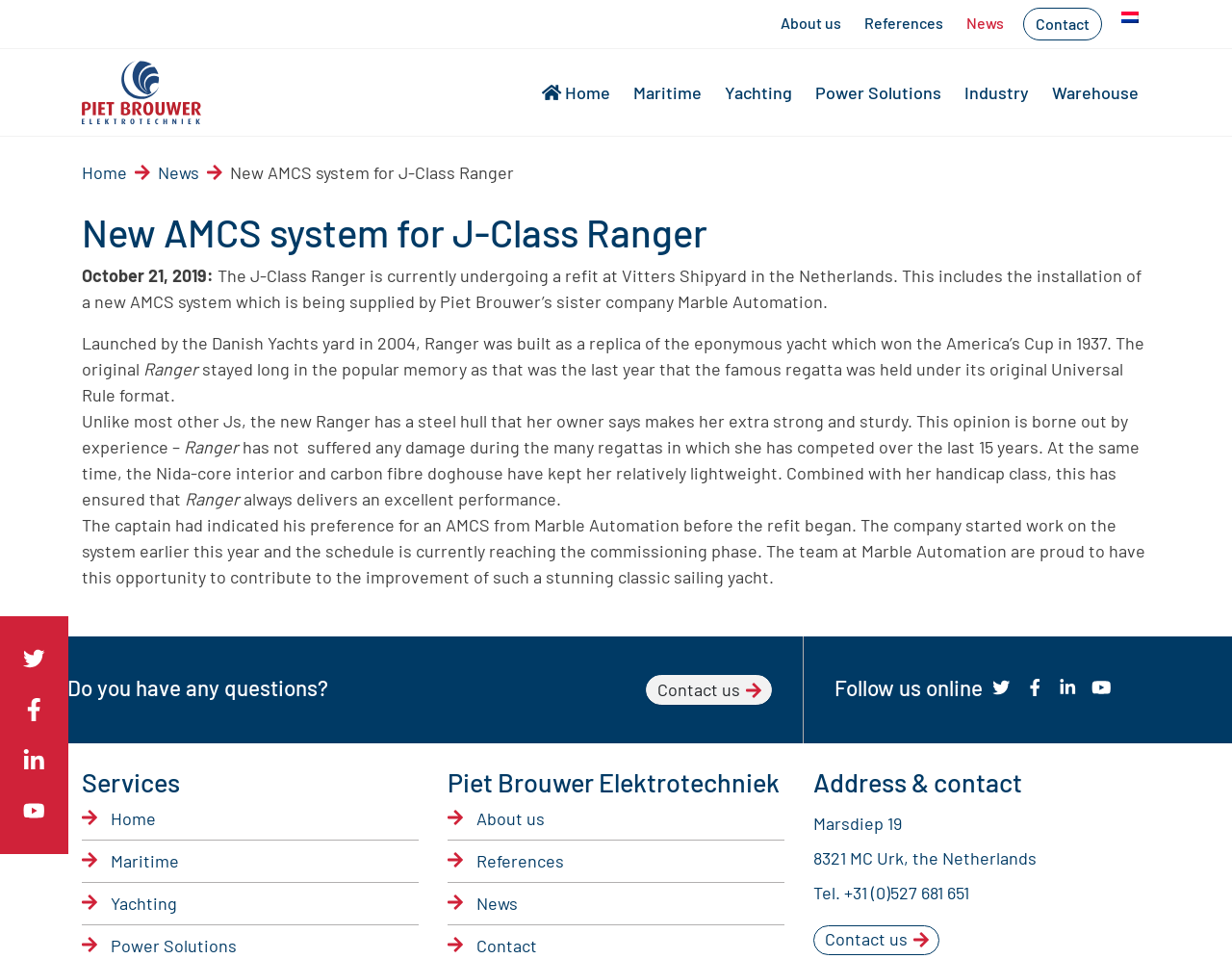What is the material of the yacht's hull?
Based on the visual content, answer with a single word or a brief phrase.

Steel